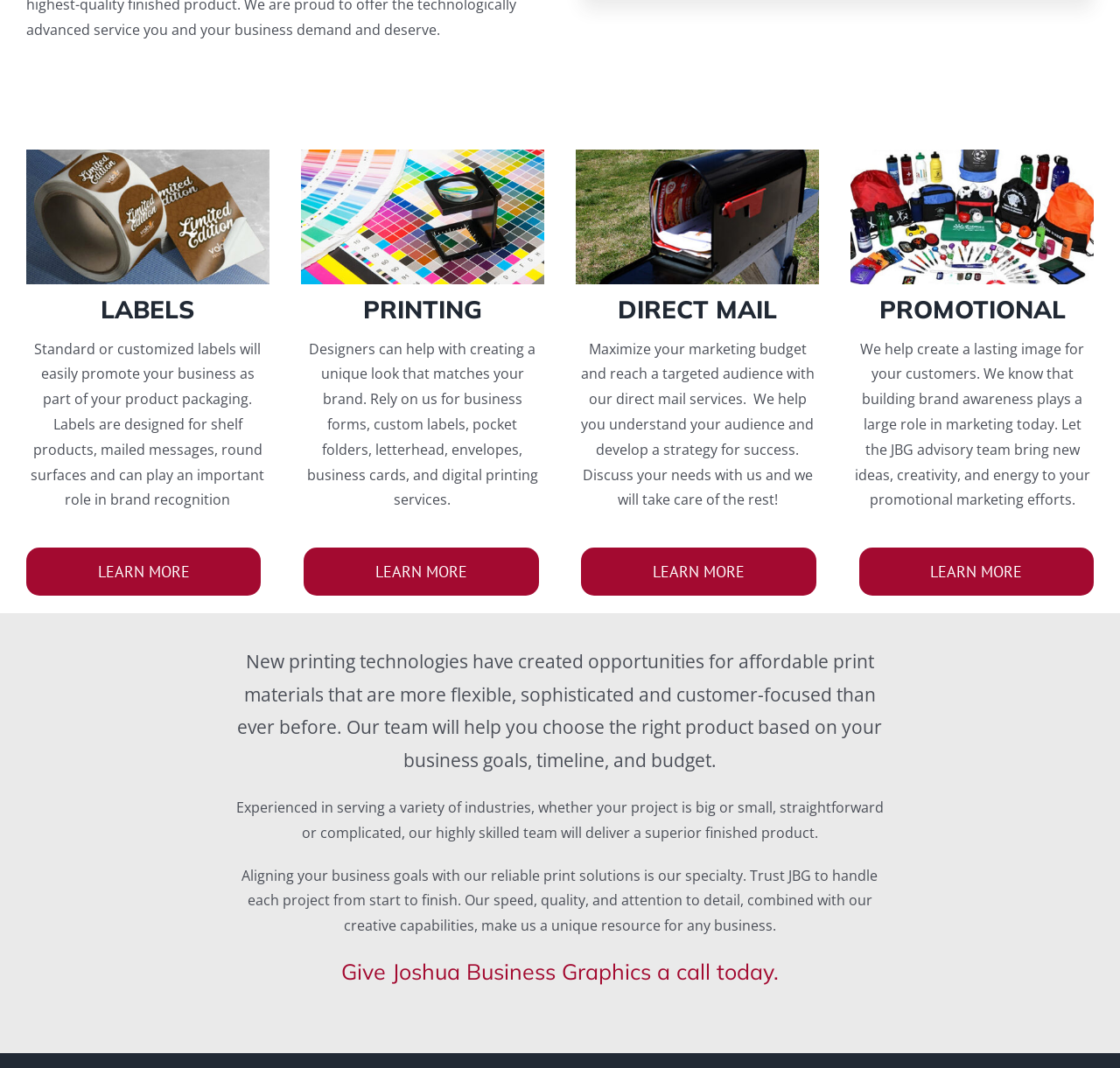Given the webpage screenshot, identify the bounding box of the UI element that matches this description: "LEARN MORE".

[0.023, 0.513, 0.233, 0.558]